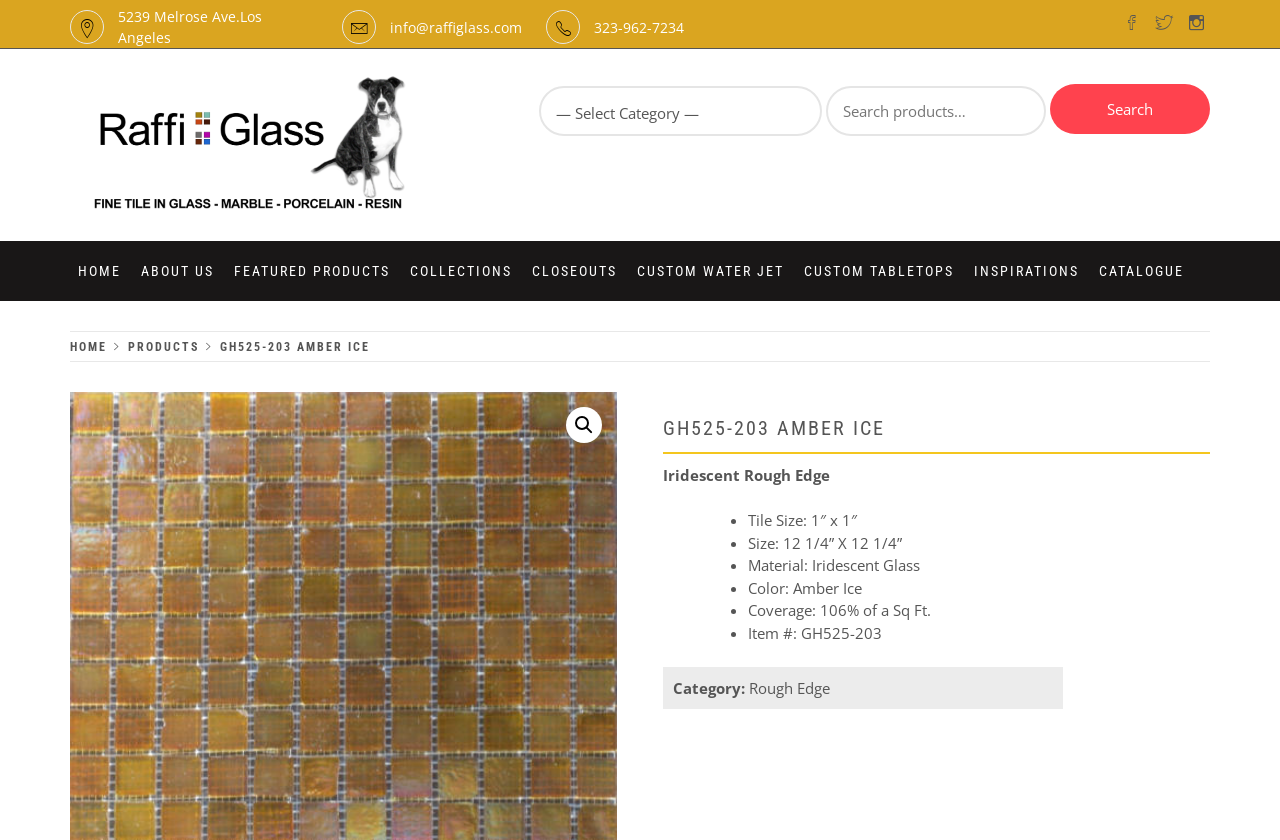Summarize the webpage comprehensively, mentioning all visible components.

This webpage is about a specific product, GH525-203 AMBER ICE, from Raffi glass. At the top left, there is a link to skip to the content. Below it, there is a section with the company's address, email, and phone number. On the top right, there are three social media links.

The main content of the page is divided into two sections. On the left, there is a navigation menu with links to different categories, including HOME, ABOUT US, FEATURED PRODUCTS, and more. Below the navigation menu, there is a breadcrumbs section showing the current location in the website hierarchy.

On the right side, there is a search bar with a combobox and a search button. Below the search bar, there is a product description section. The product name, GH525-203 AMBER ICE, is displayed prominently, followed by a brief description, "Iridescent Rough Edge". Below the description, there are several bullet points listing the product's specifications, including tile size, material, color, coverage, and item number.

There is also a category section with a link to "Rough Edge". At the top of the page, there is a logo of Raffi glass, which is also a link to the company's homepage.